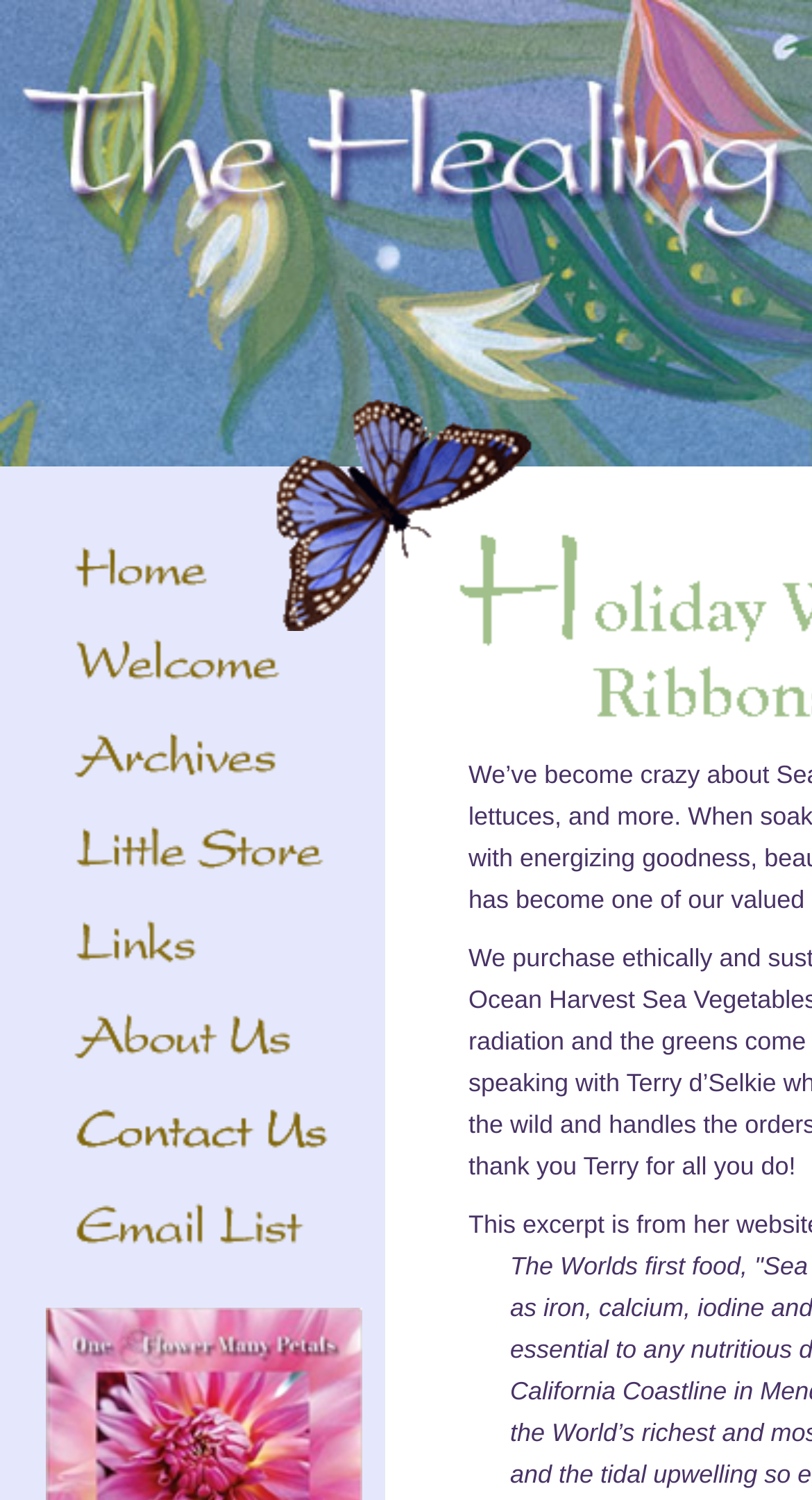Locate the bounding box coordinates of the element that needs to be clicked to carry out the instruction: "check the fifth link". The coordinates should be given as four float numbers ranging from 0 to 1, i.e., [left, top, right, bottom].

[0.077, 0.644, 0.449, 0.664]